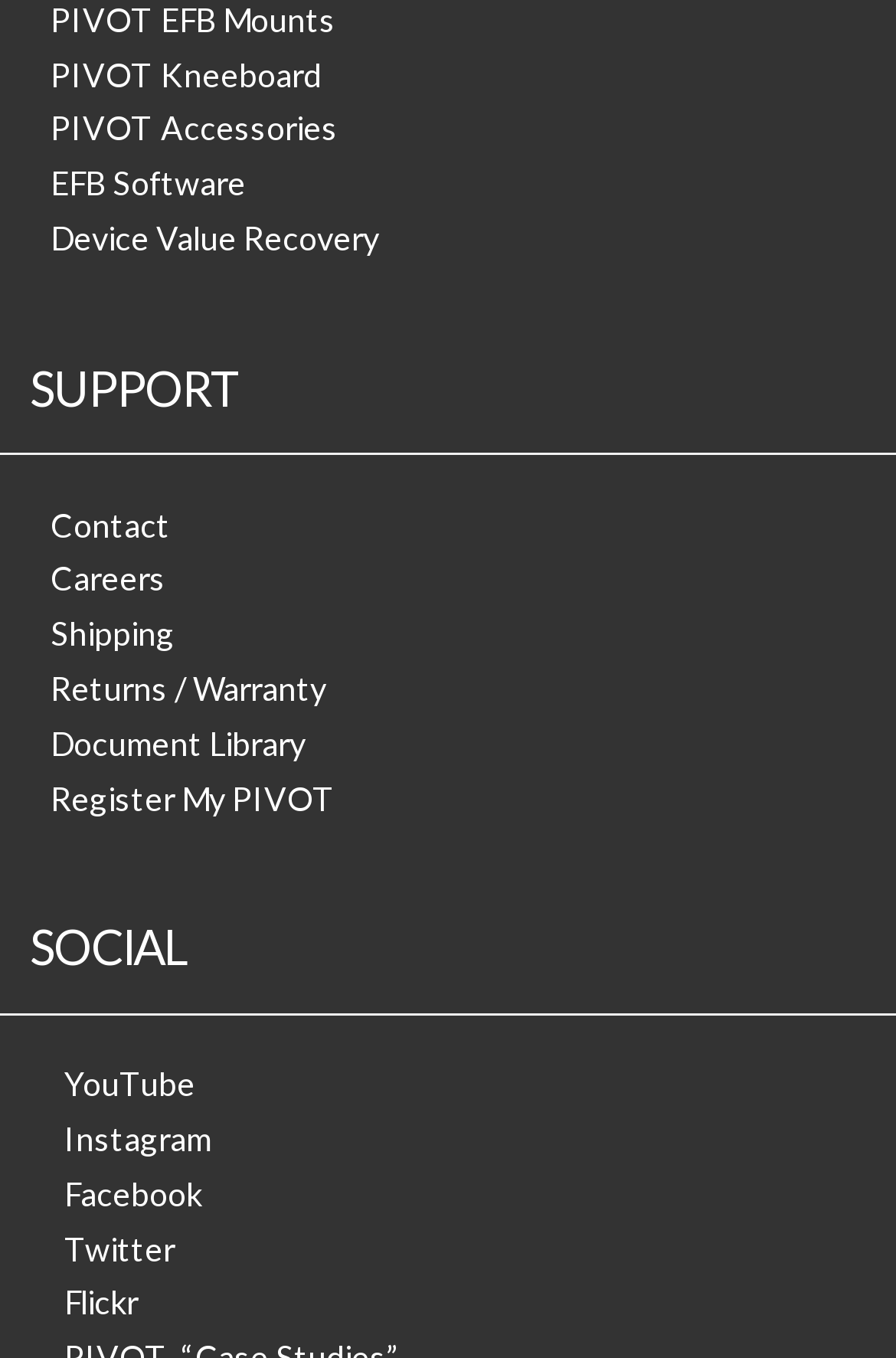Please predict the bounding box coordinates of the element's region where a click is necessary to complete the following instruction: "Visit YouTube page". The coordinates should be represented by four float numbers between 0 and 1, i.e., [left, top, right, bottom].

[0.056, 0.784, 0.218, 0.812]